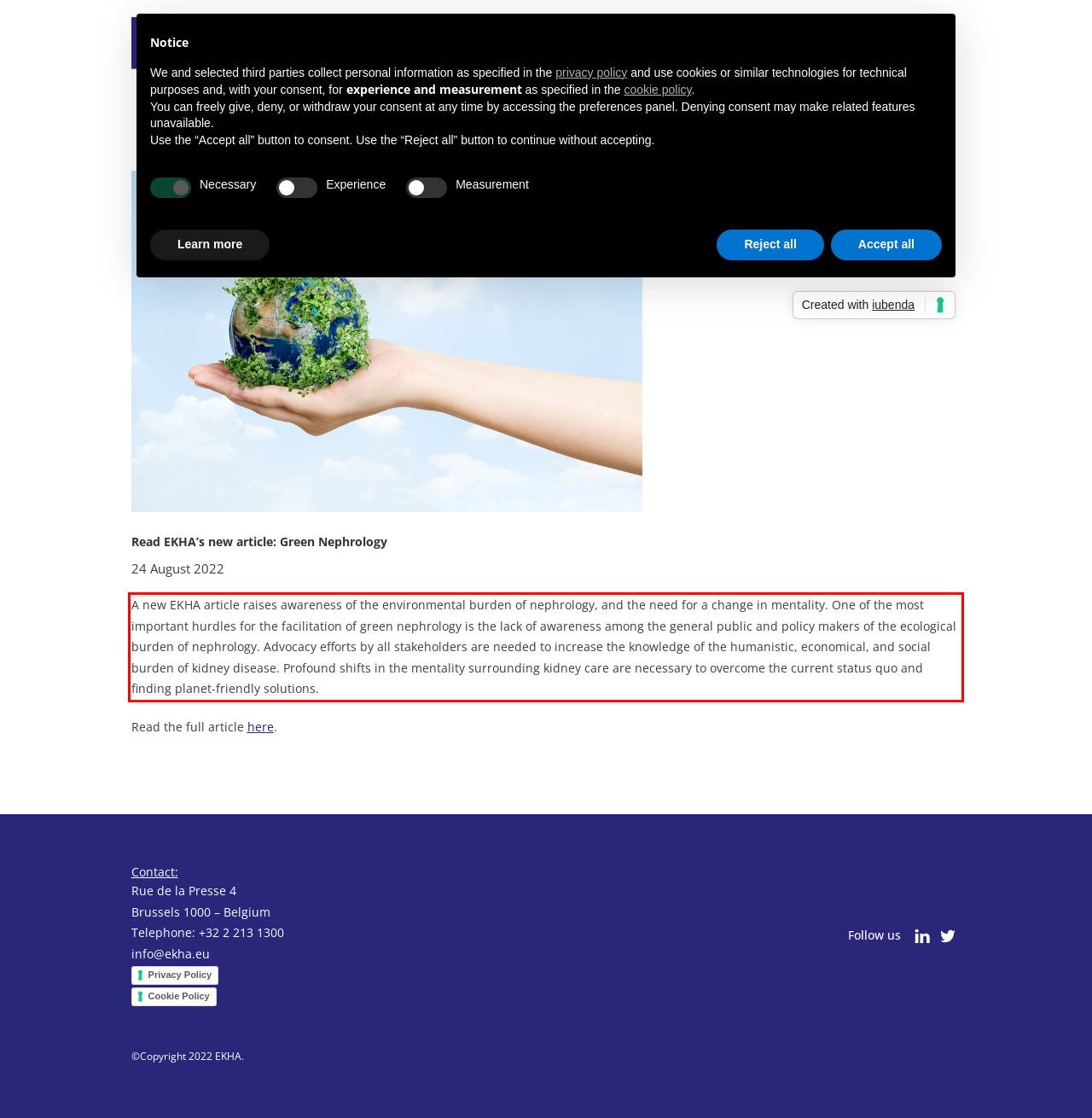Using the provided screenshot, read and generate the text content within the red-bordered area.

A new EKHA article raises awareness of the environmental burden of nephrology, and the need for a change in mentality. One of the most important hurdles for the facilitation of green nephrology is the lack of awareness among the general public and policy makers of the ecological burden of nephrology. Advocacy efforts by all stakeholders are needed to increase the knowledge of the humanistic, economical, and social burden of kidney disease. Profound shifts in the mentality surrounding kidney care are necessary to overcome the current status quo and finding planet-friendly solutions.